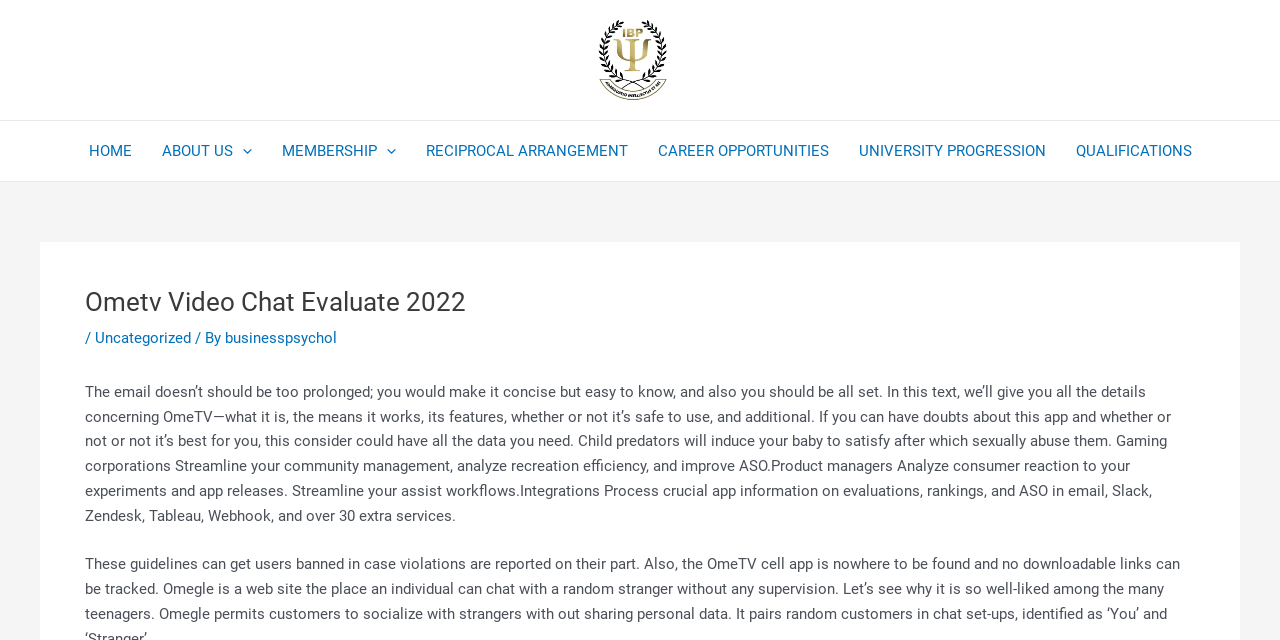Find the bounding box coordinates of the clickable area required to complete the following action: "Open ABOUT US menu".

[0.114, 0.189, 0.208, 0.283]